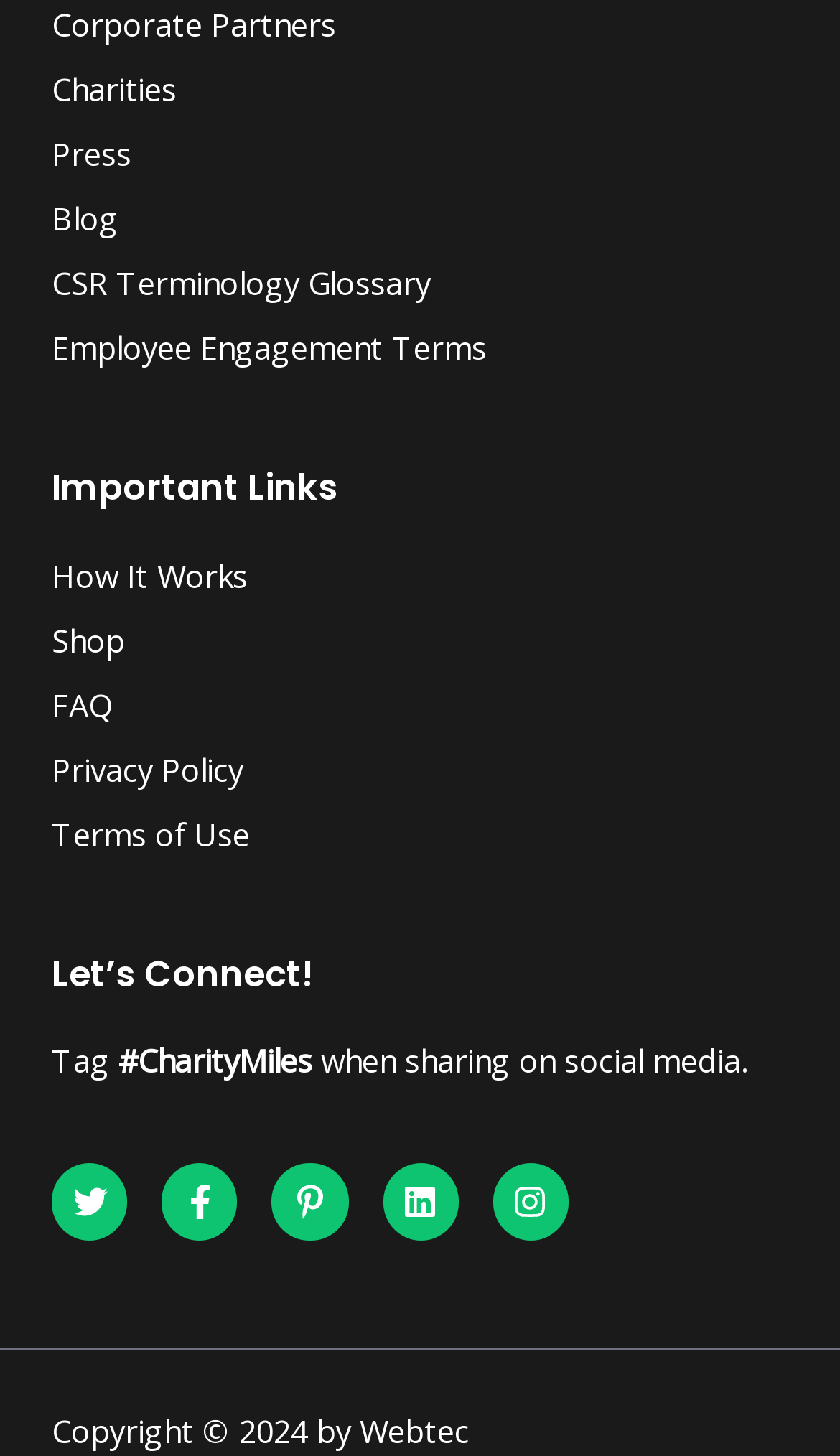Carefully examine the image and provide an in-depth answer to the question: How many headings are available on the webpage?

I identified two headings on the webpage, which are 'Important Links' and 'Let’s Connect!', so there are 2 headings available.